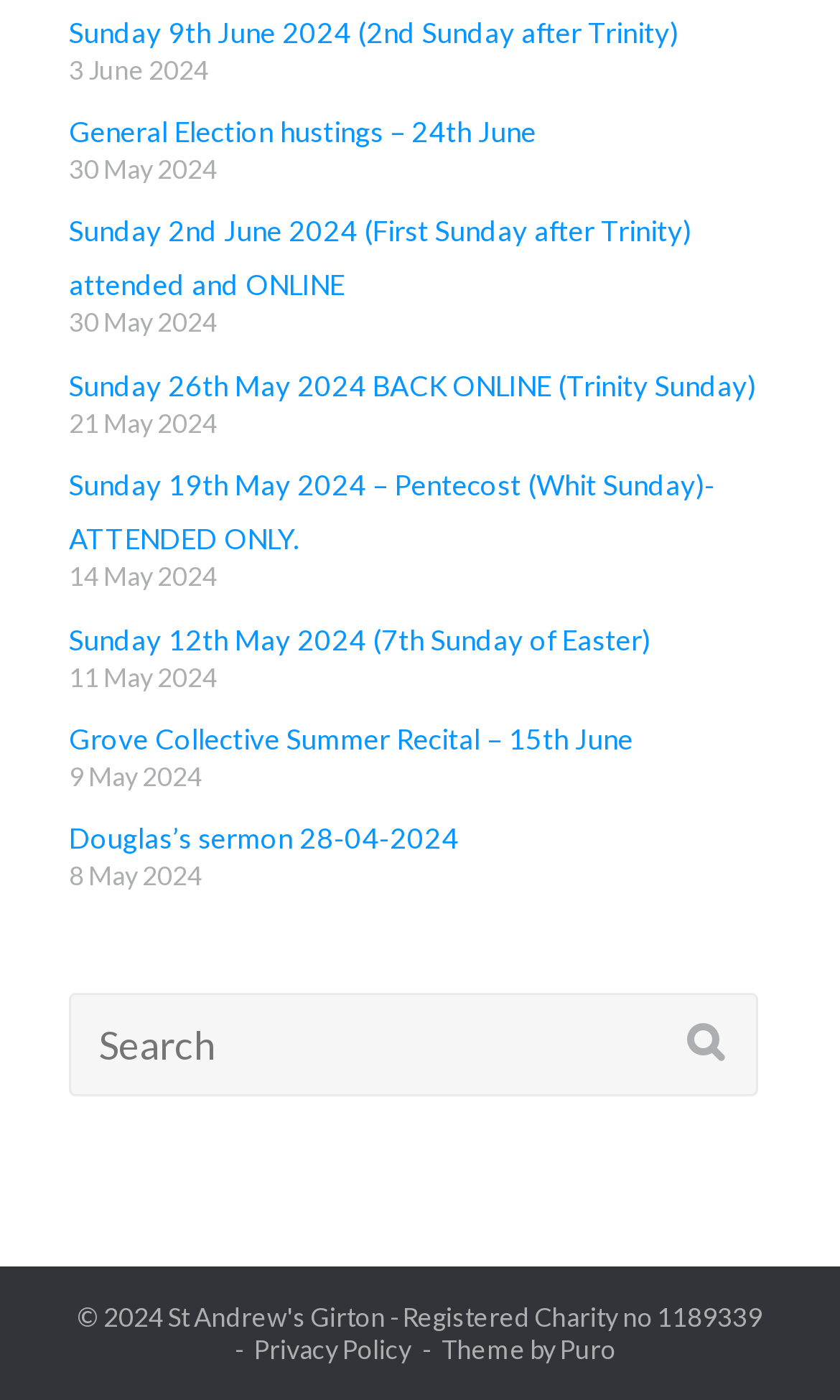What is the charity number of St Andrew's Girton?
Refer to the image and provide a detailed answer to the question.

I found the answer by looking at the bottom of the webpage, where it says '- Registered Charity no 1189339' next to the link 'St Andrew's Girton', indicating the charity number of the organization.